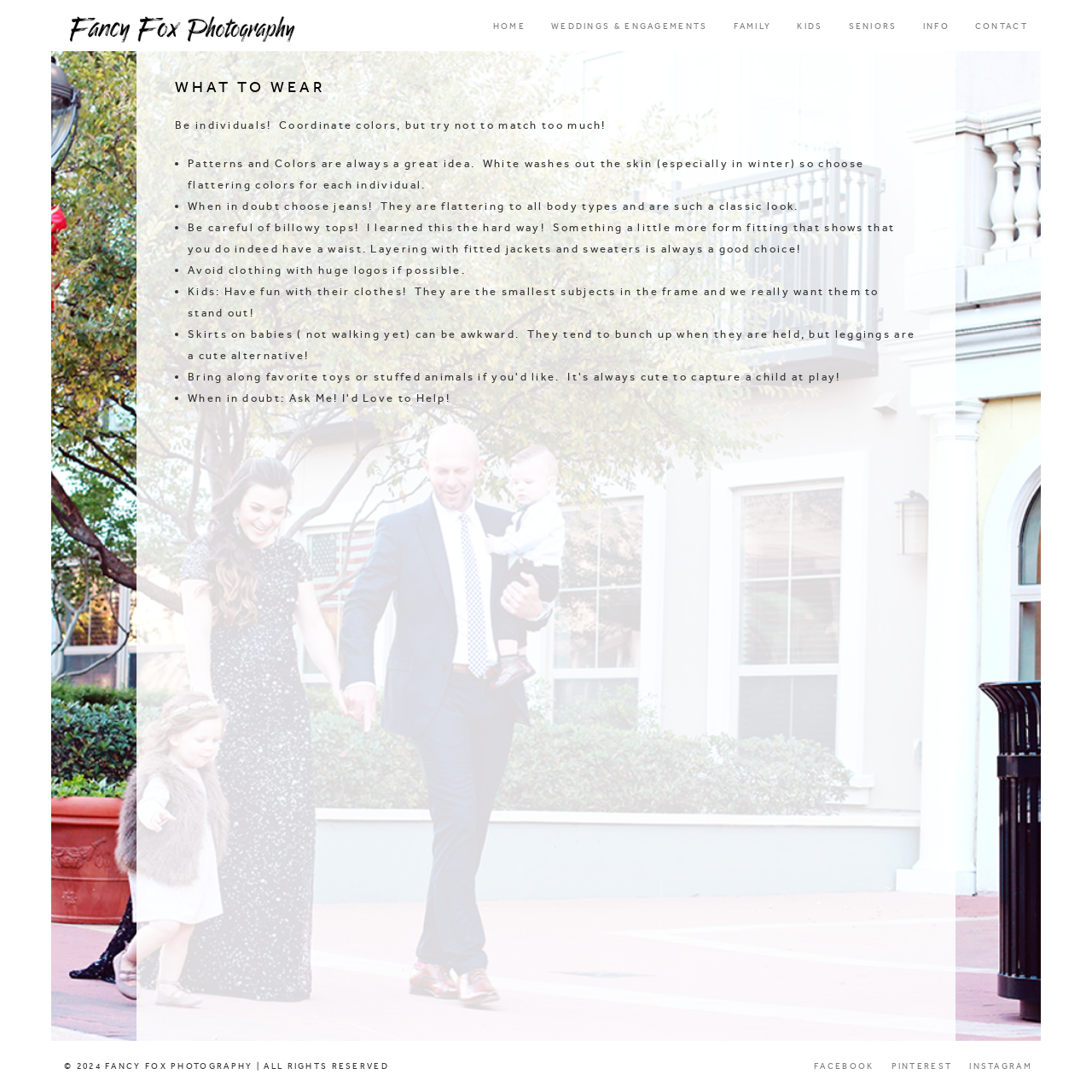Determine the bounding box coordinates of the element's region needed to click to follow the instruction: "Add Enantiopus kilesa to wishlist". Provide these coordinates as four float numbers between 0 and 1, formatted as [left, top, right, bottom].

None